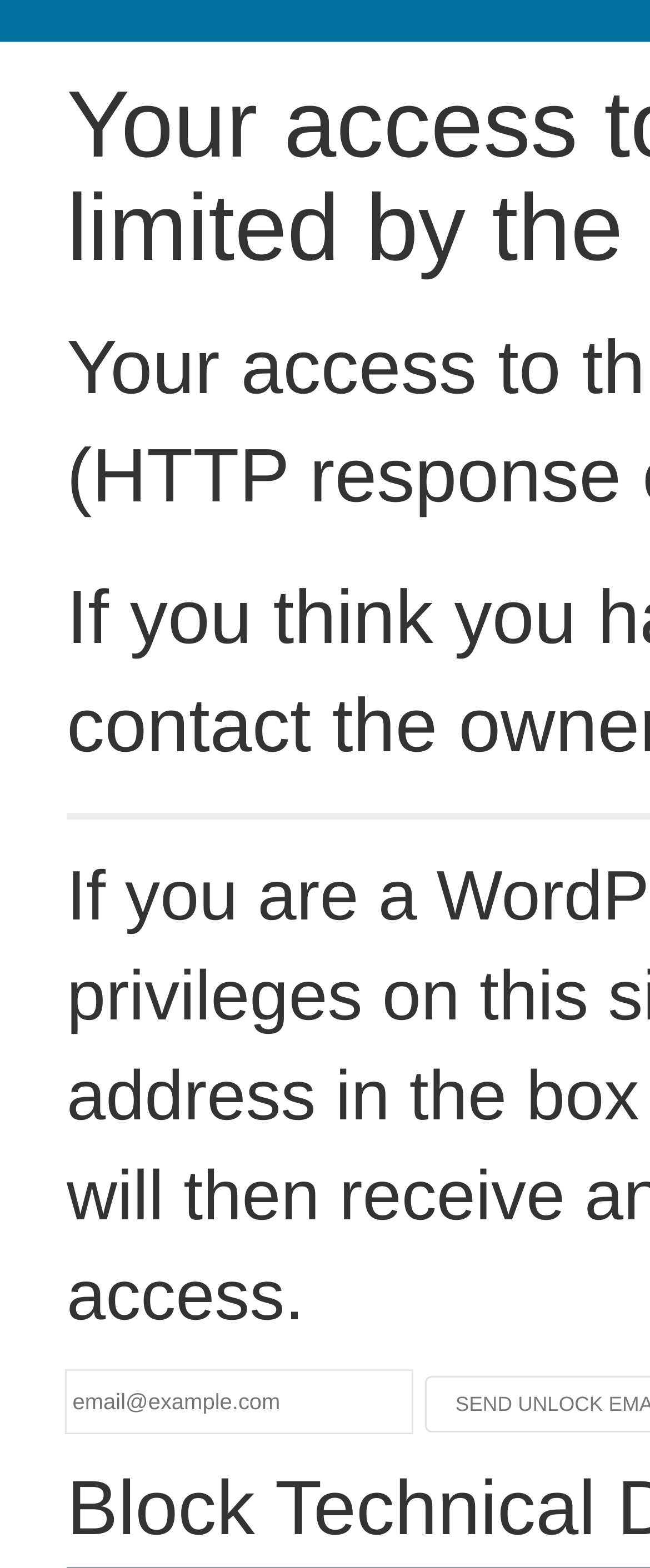Identify the title of the webpage and provide its text content.

Your access to this site has been limited by the site owner